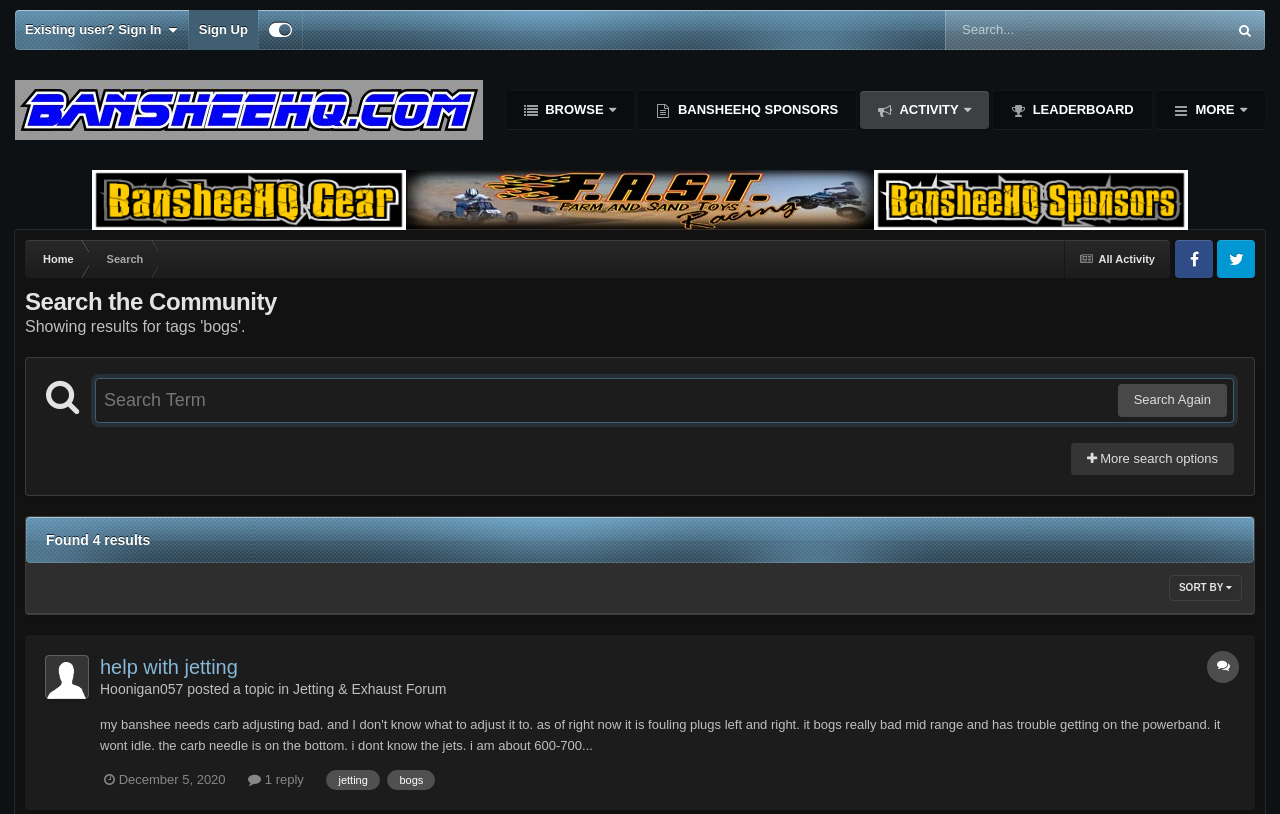Extract the main heading text from the webpage.

Search the Community